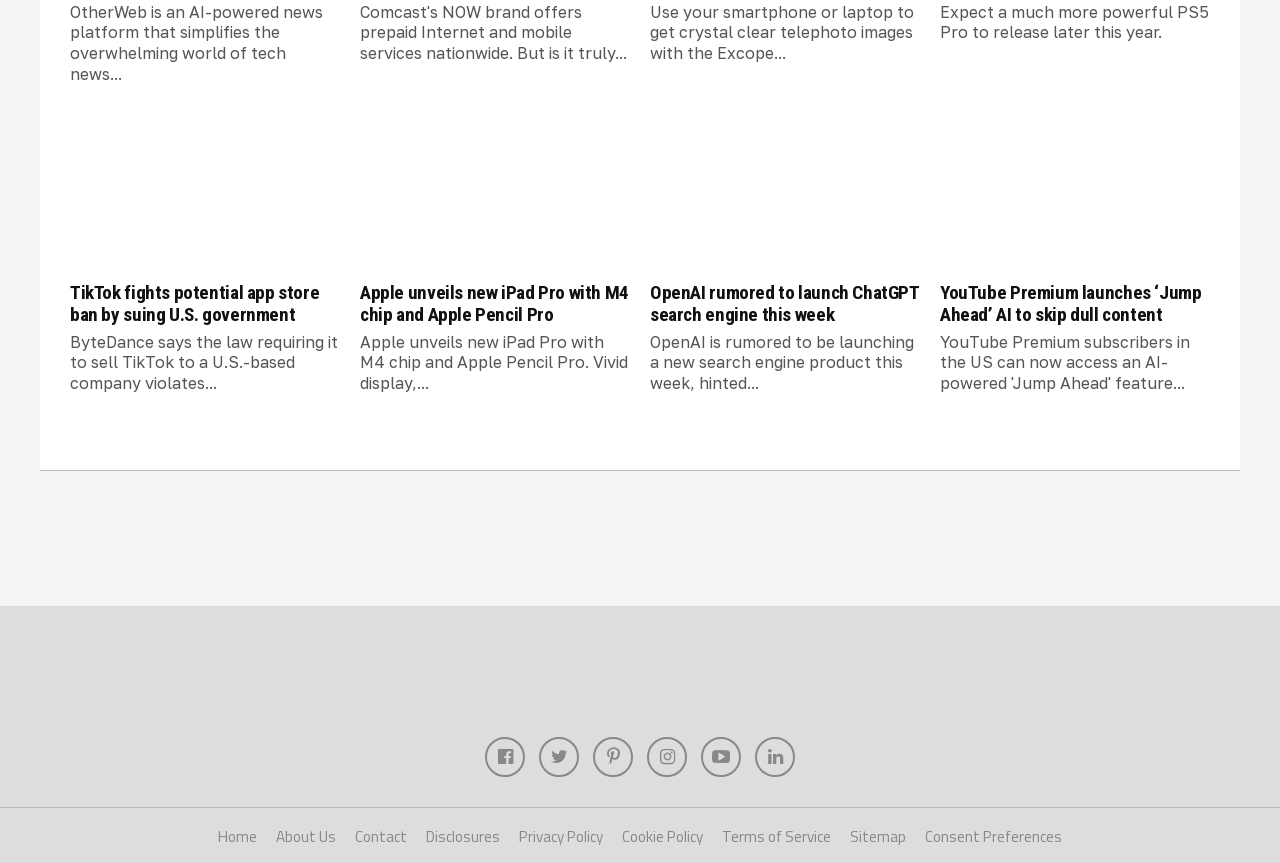Bounding box coordinates must be specified in the format (top-left x, top-left y, bottom-right x, bottom-right y). All values should be floating point numbers between 0 and 1. What are the bounding box coordinates of the UI element described as: Sitemap

[0.664, 0.956, 0.708, 0.983]